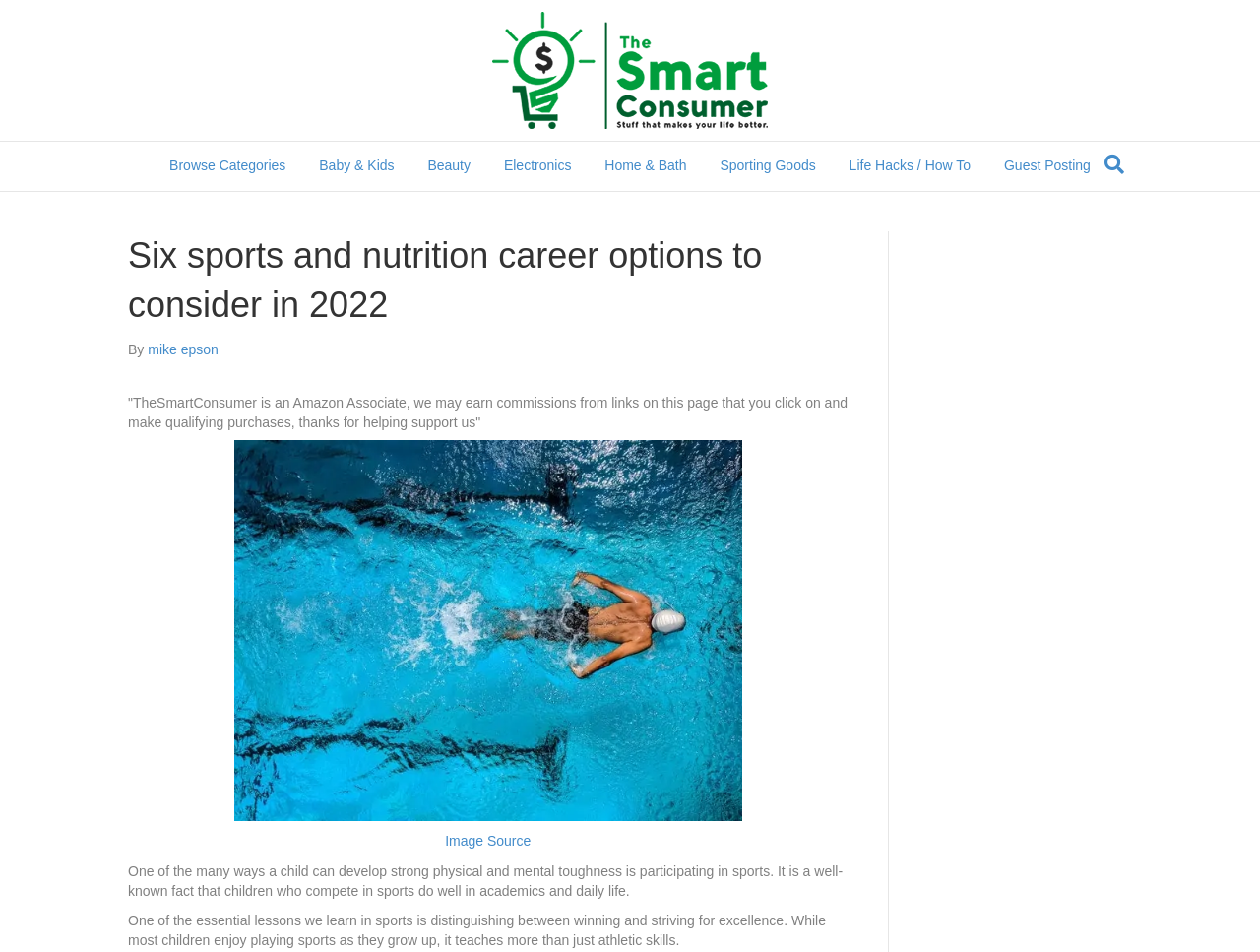Locate the bounding box coordinates of the clickable part needed for the task: "Learn more about 'Image Source'".

[0.353, 0.875, 0.421, 0.892]